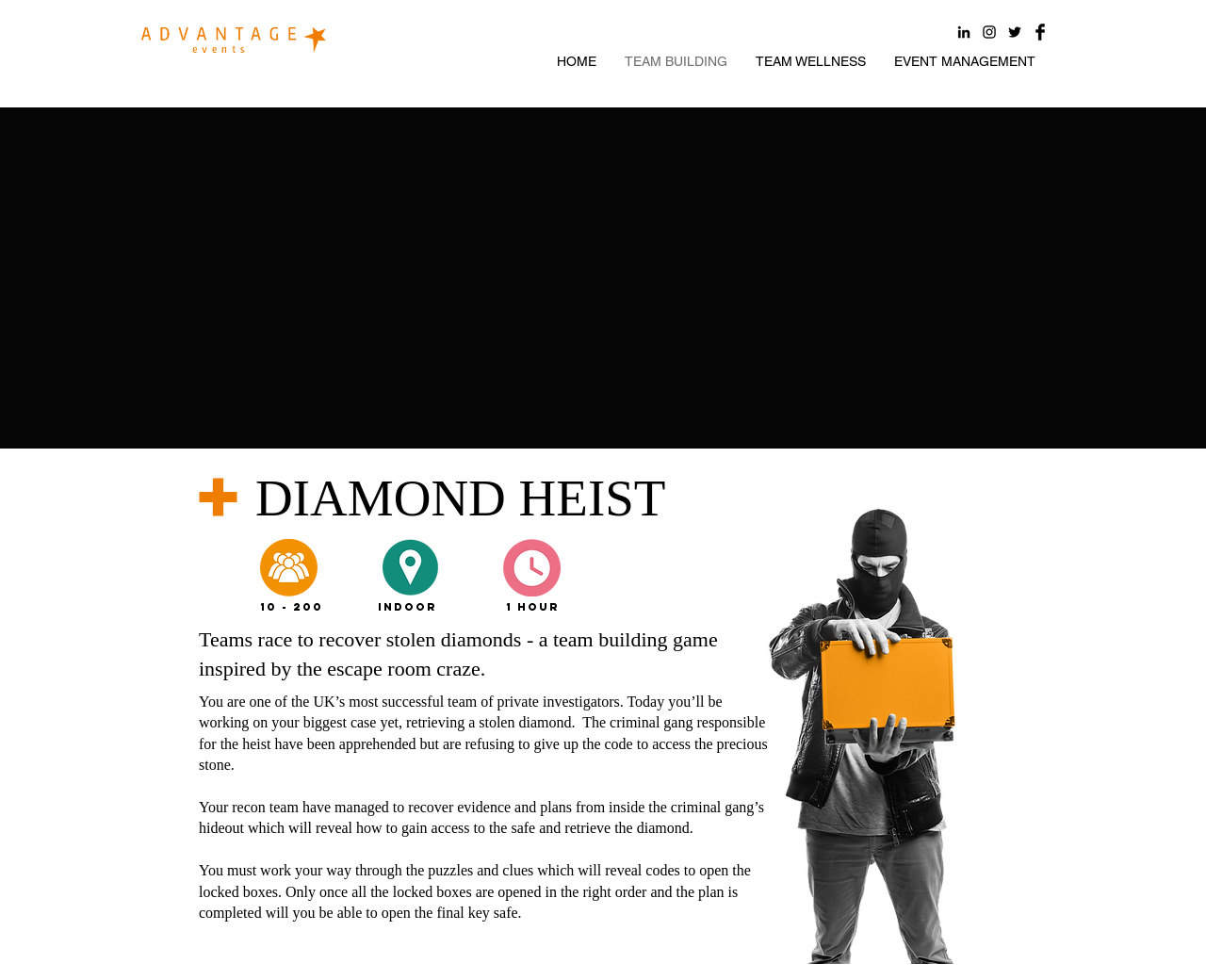Extract the bounding box coordinates for the described element: "TEAM WELLNESS". The coordinates should be represented as four float numbers between 0 and 1: [left, top, right, bottom].

[0.615, 0.054, 0.73, 0.066]